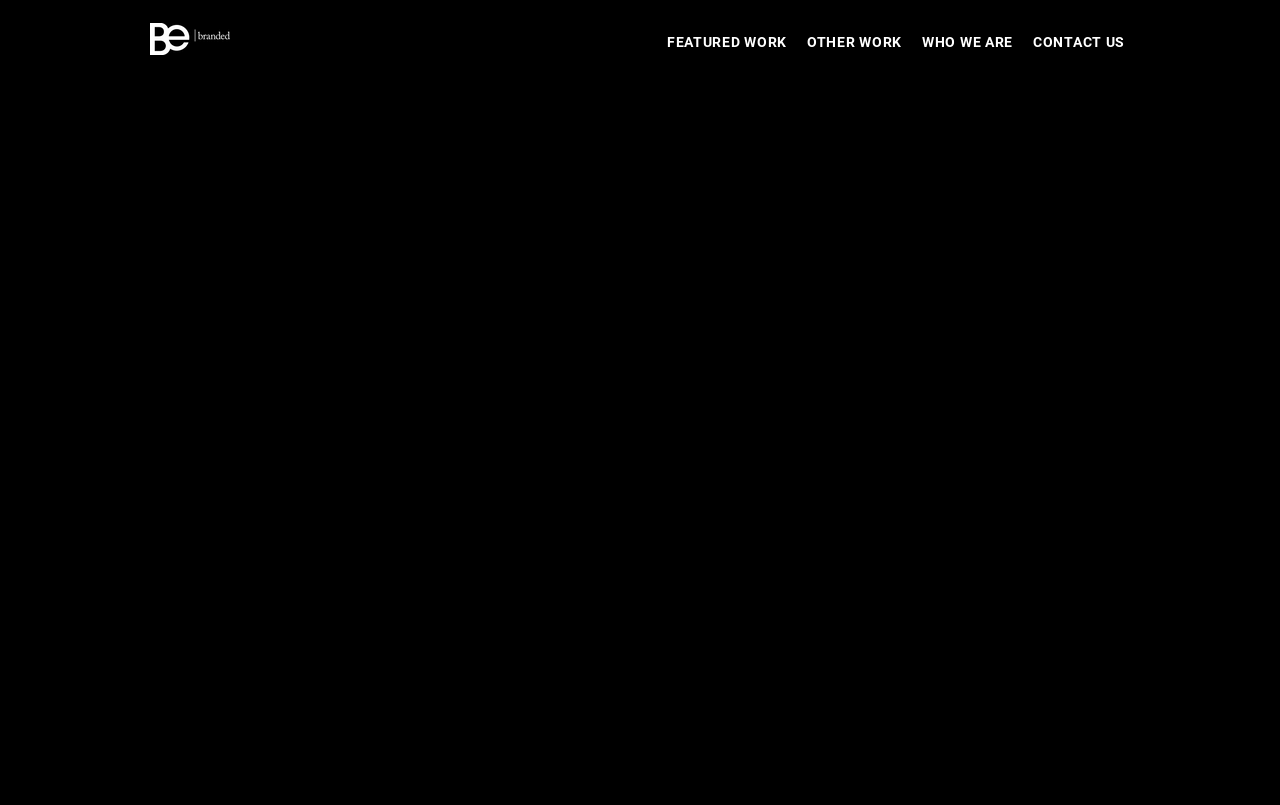Please find the bounding box for the following UI element description. Provide the coordinates in (top-left x, top-left y, bottom-right x, bottom-right y) format, with values between 0 and 1: OTHER WORK

[0.627, 0.027, 0.709, 0.076]